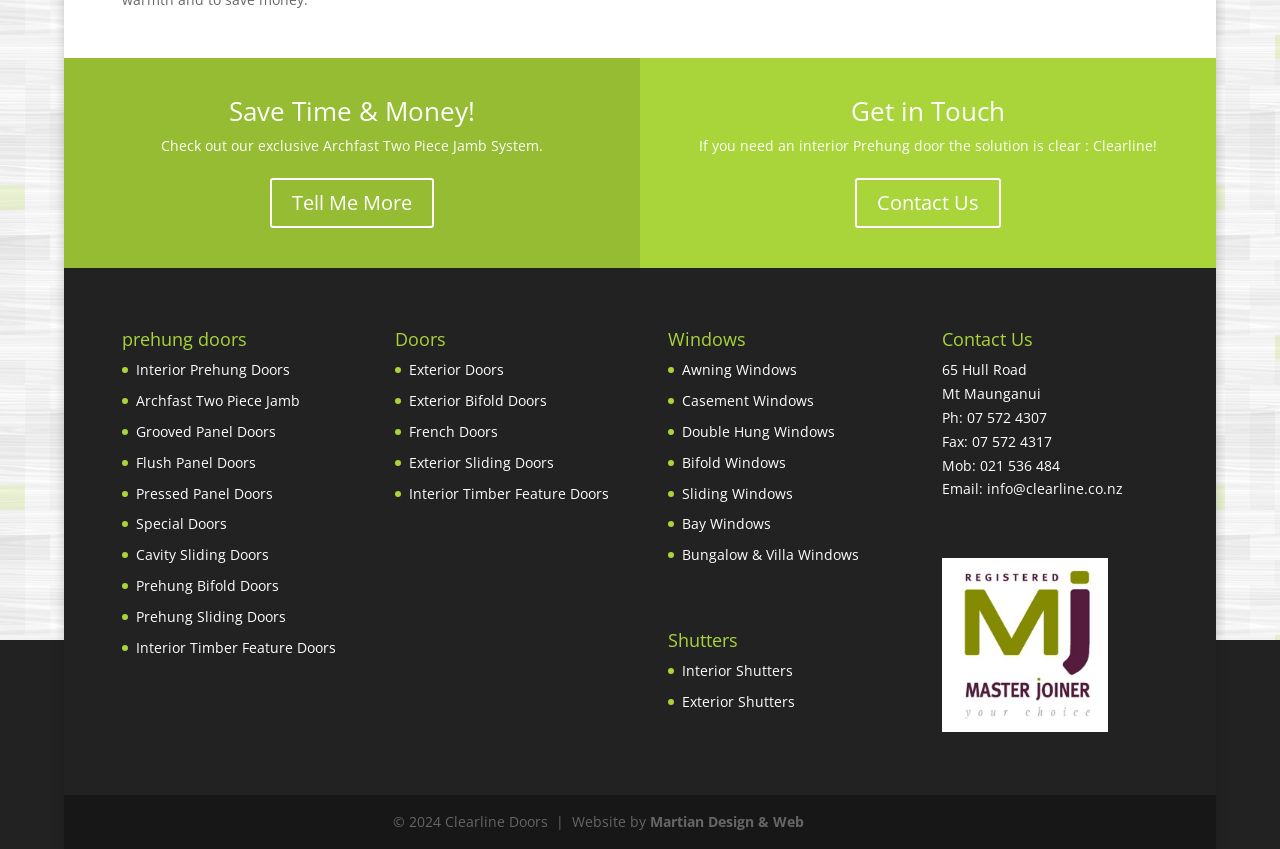Given the element description Interior Shutters, specify the bounding box coordinates of the corresponding UI element in the format (top-left x, top-left y, bottom-right x, bottom-right y). All values must be between 0 and 1.

[0.533, 0.778, 0.62, 0.801]